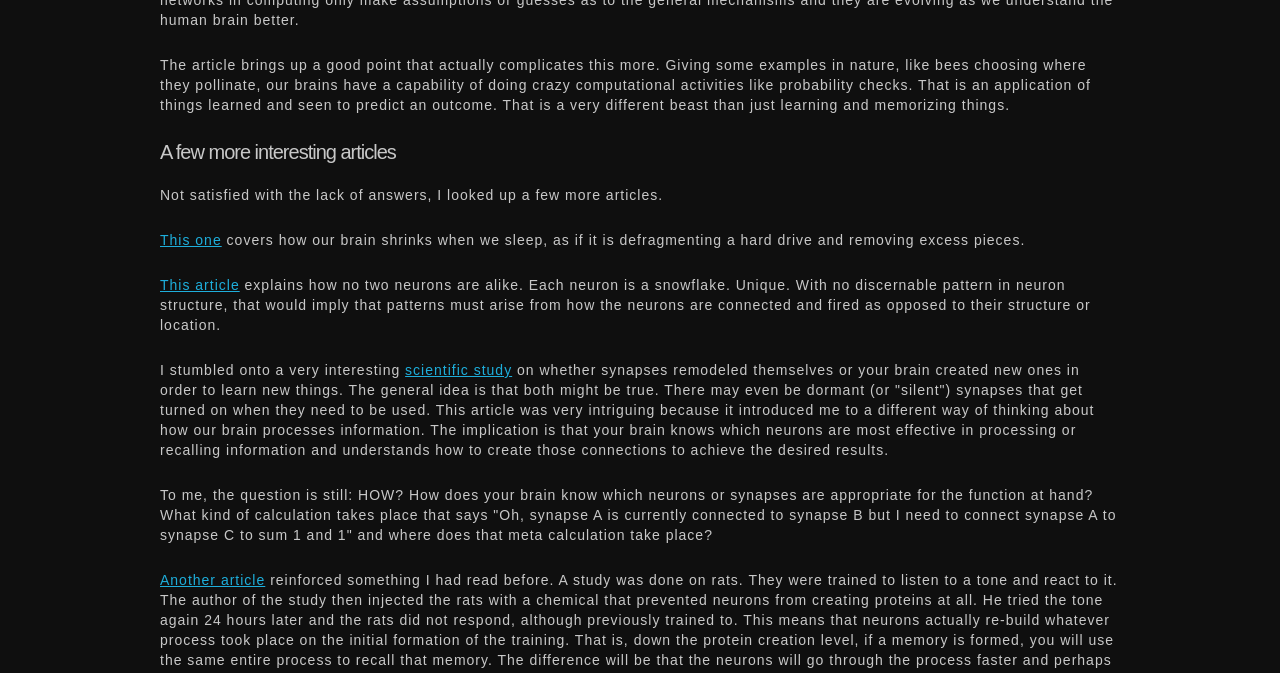Answer the question below with a single word or a brief phrase: 
What is the author's question about brain function?

How does it know?